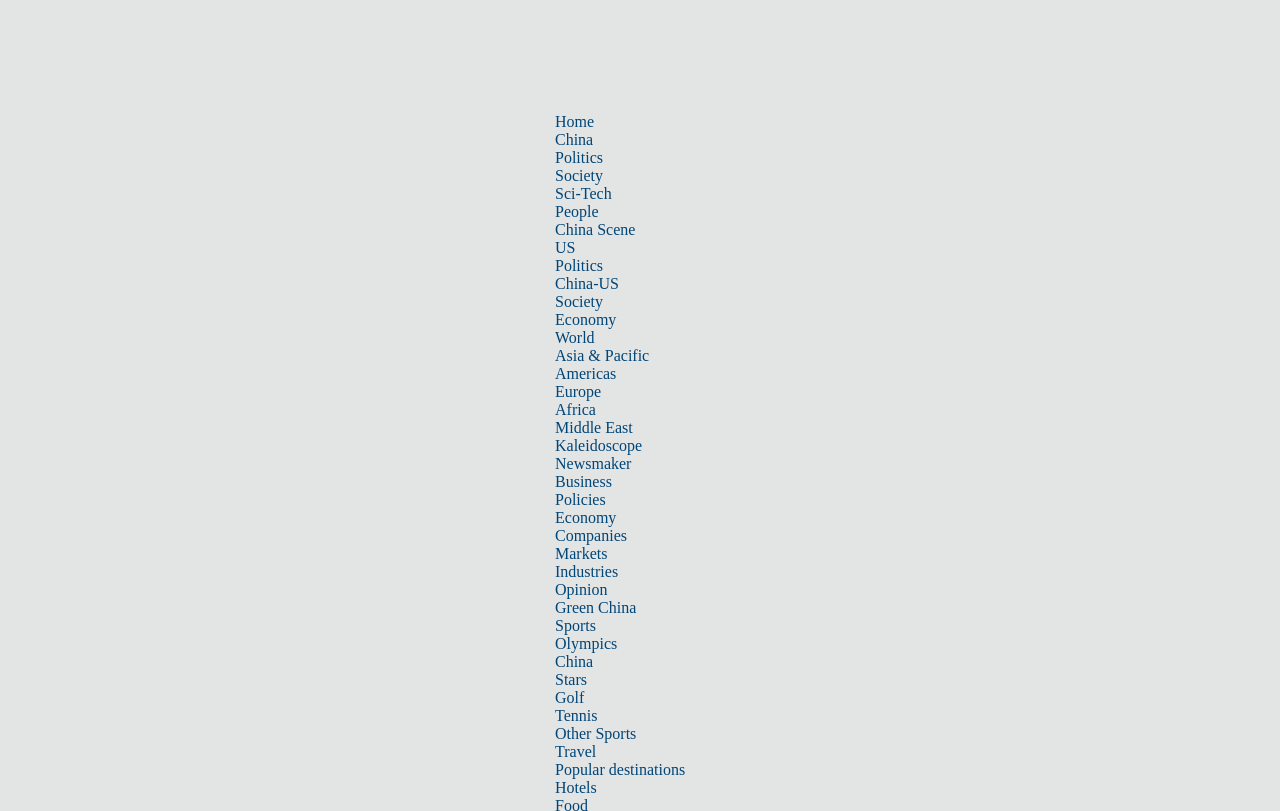Predict the bounding box coordinates of the area that should be clicked to accomplish the following instruction: "Read about 'China-US' news". The bounding box coordinates should consist of four float numbers between 0 and 1, i.e., [left, top, right, bottom].

[0.434, 0.339, 0.484, 0.36]